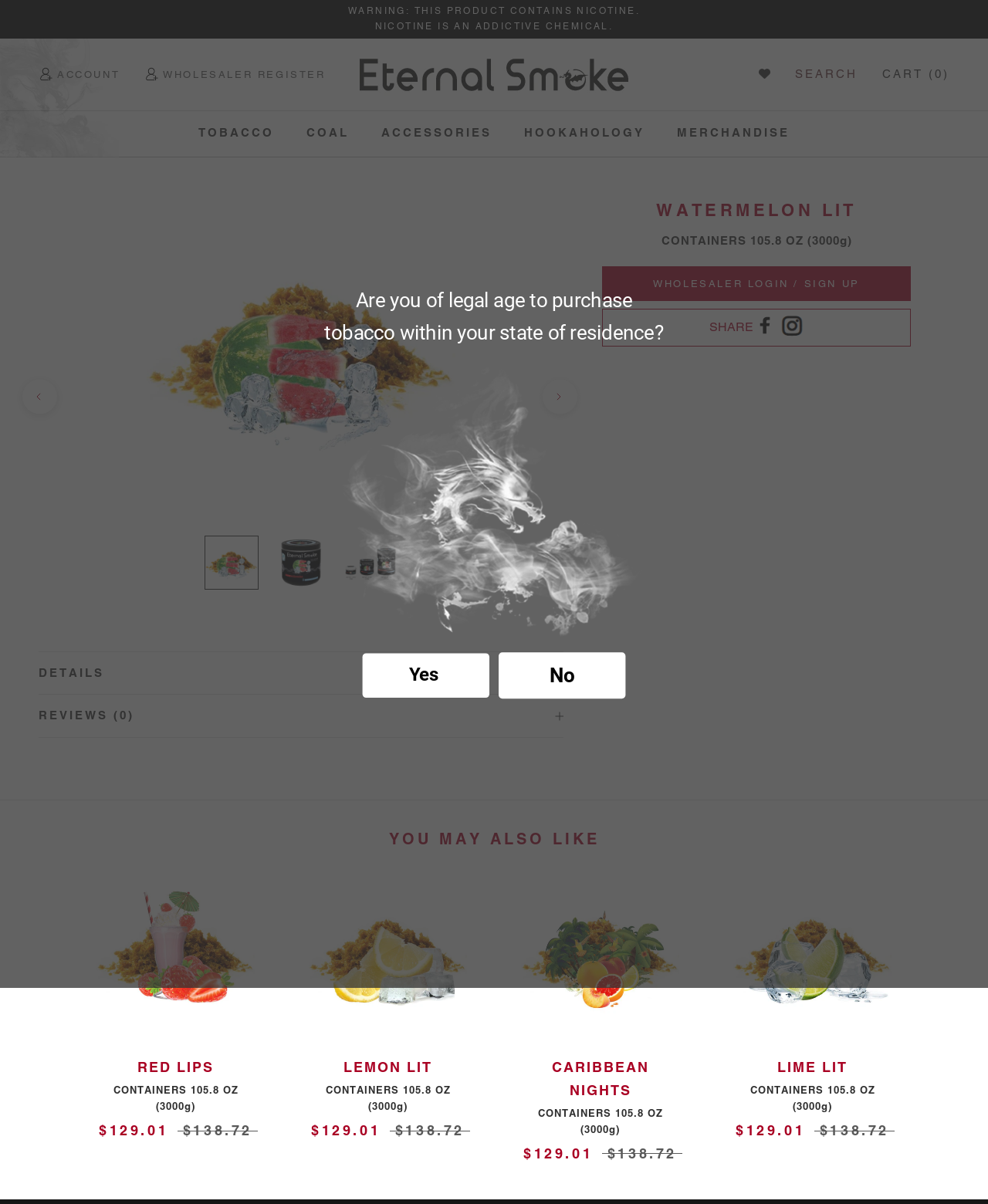Extract the bounding box coordinates for the HTML element that matches this description: "COALCOAL". The coordinates should be four float numbers between 0 and 1, i.e., [left, top, right, bottom].

[0.31, 0.104, 0.353, 0.115]